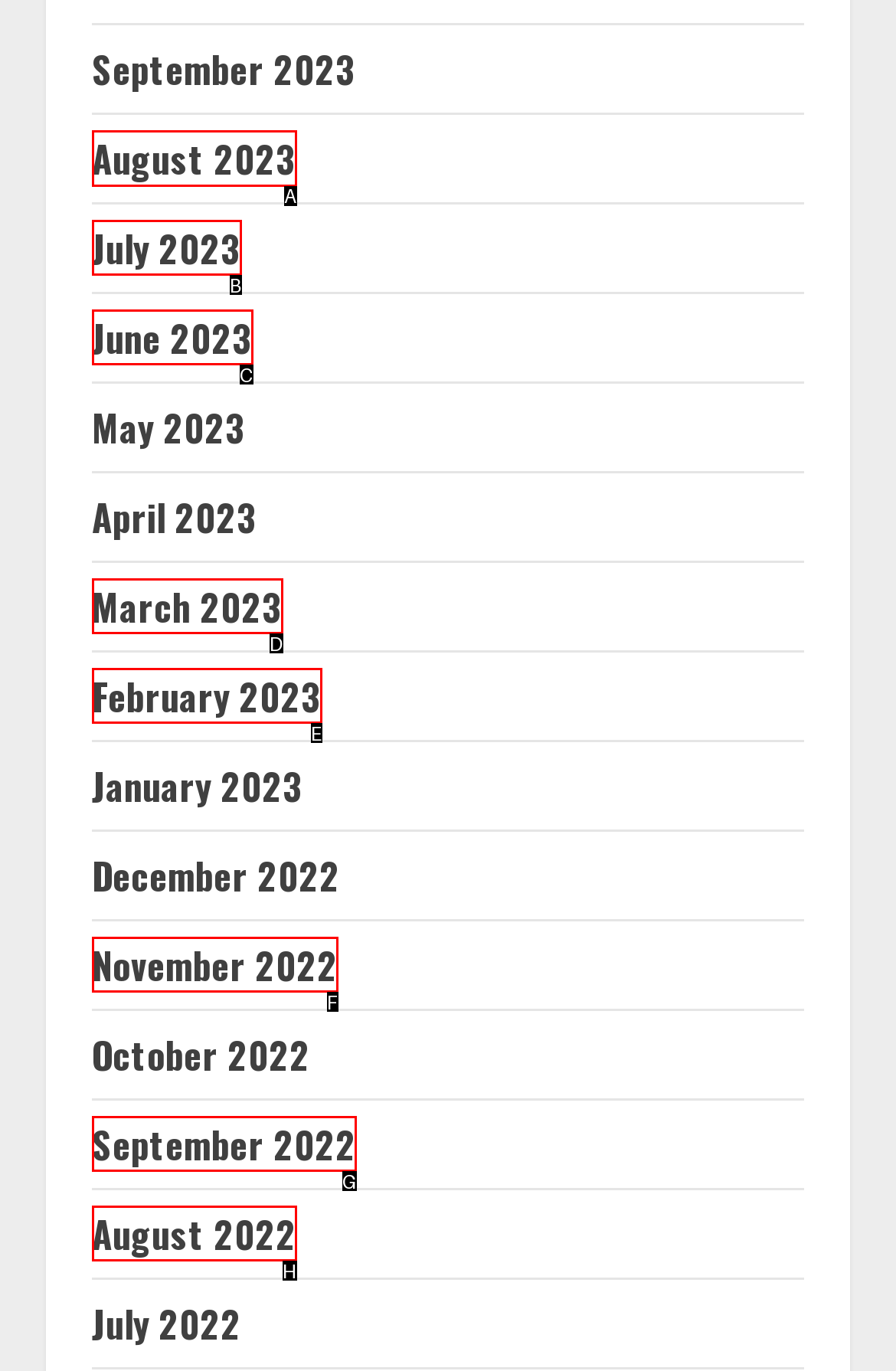Indicate the HTML element that should be clicked to perform the task: go to August 2023 Reply with the letter corresponding to the chosen option.

A